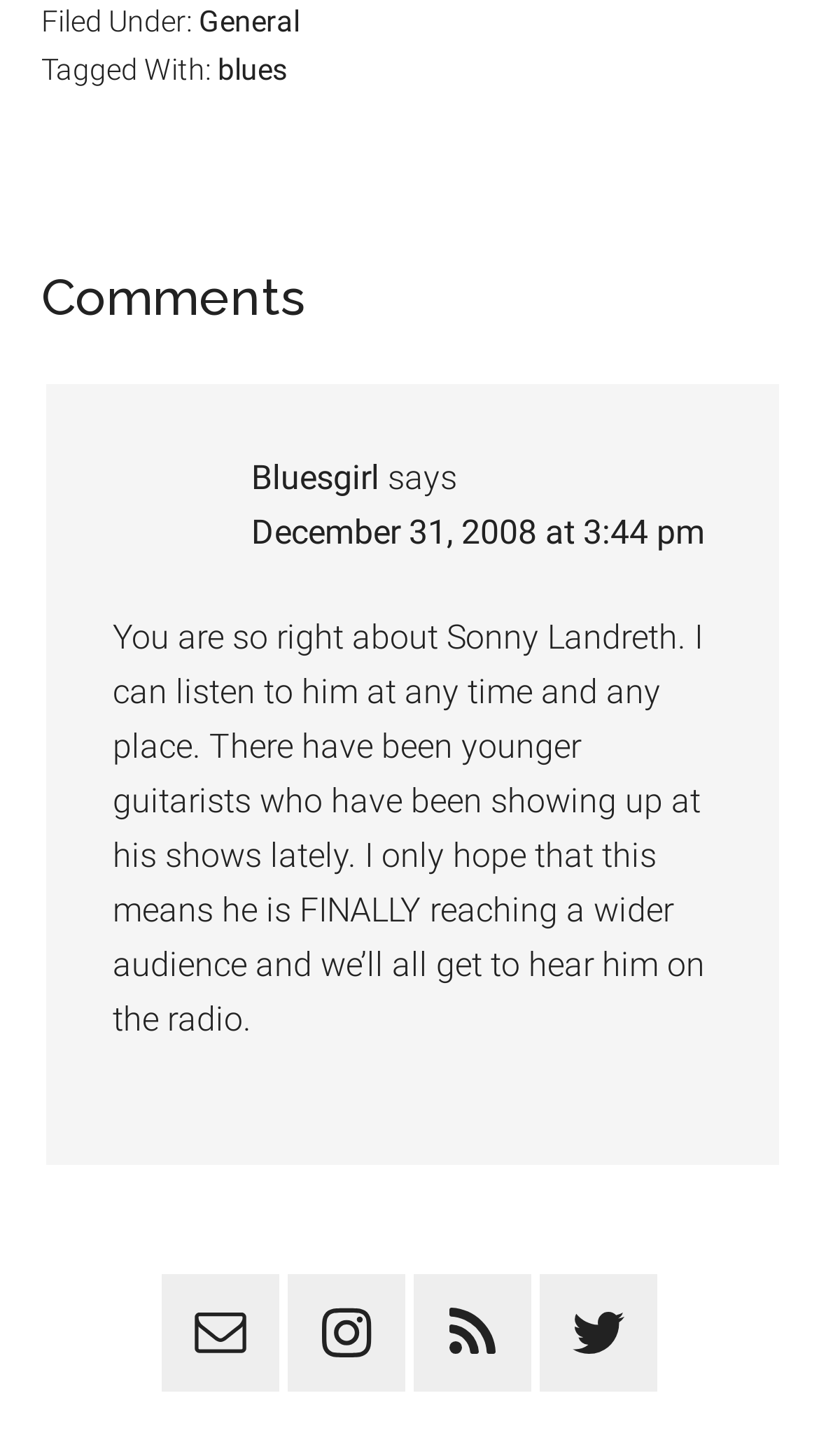Who wrote the first comment?
Please utilize the information in the image to give a detailed response to the question.

The first comment is located under the 'Comments' heading, and it contains a link labeled 'Bluesgirl', which indicates the author of the comment.